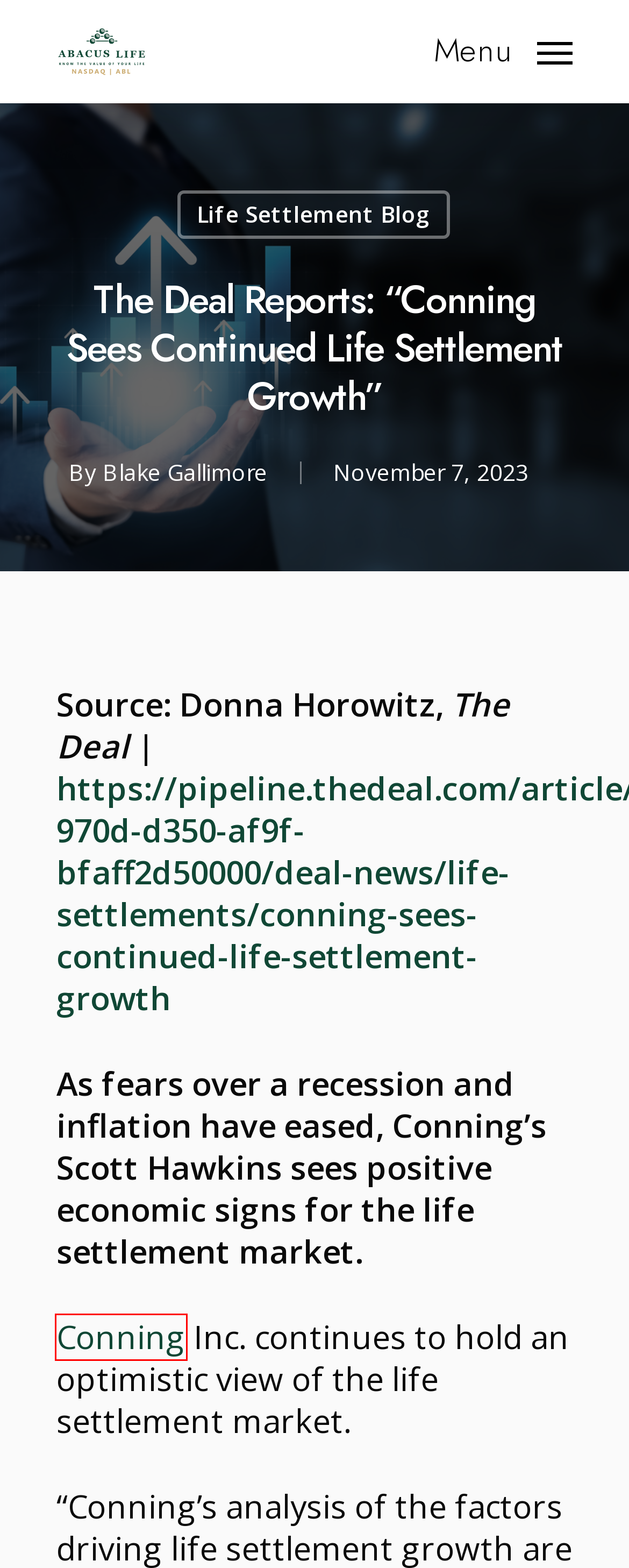You have a screenshot of a webpage with a red rectangle bounding box. Identify the best webpage description that corresponds to the new webpage after clicking the element within the red bounding box. Here are the candidates:
A. Elena Plesco Joins Abacus Life (ABL) as Chief Capital Officer | Abacus Life Settlements
B. Conning
C. Blake Gallimore | Abacus Life Settlements
D. Licensure | Abacus Life Settlements
E. Life Settlement Blog | Abacus Life Settlements
F. The Deal Life Settlements League Tables: Market Makes Partial Recovery
G. When to Consider a Life Settlement? | Abacus Life Settlements
H. “Abacus Life to Participate in the Stephens Investment Conference” | Abacus Life Settlements

B